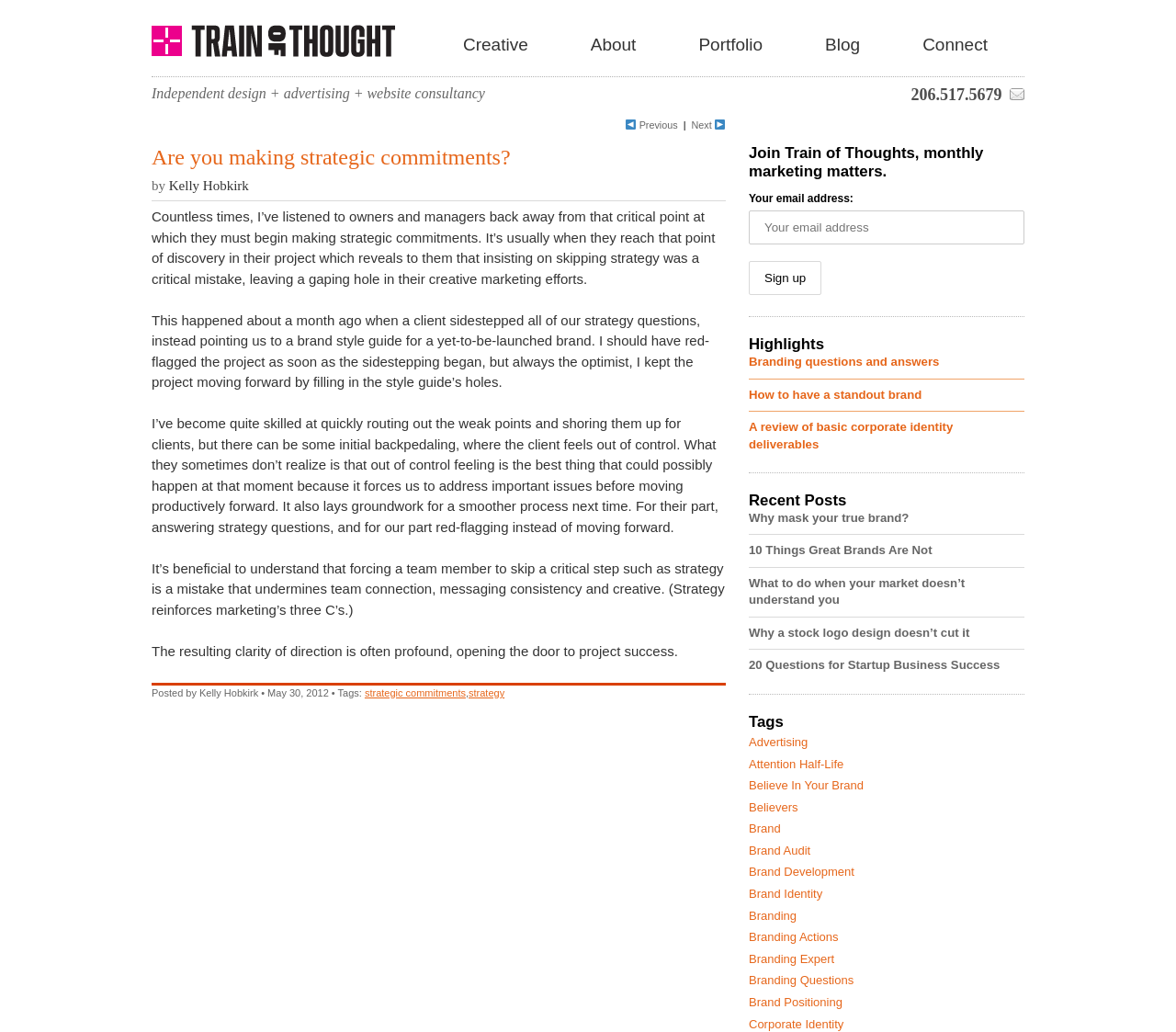Specify the bounding box coordinates of the area that needs to be clicked to achieve the following instruction: "Click on the 'strategic commitments' tag".

[0.31, 0.666, 0.396, 0.677]